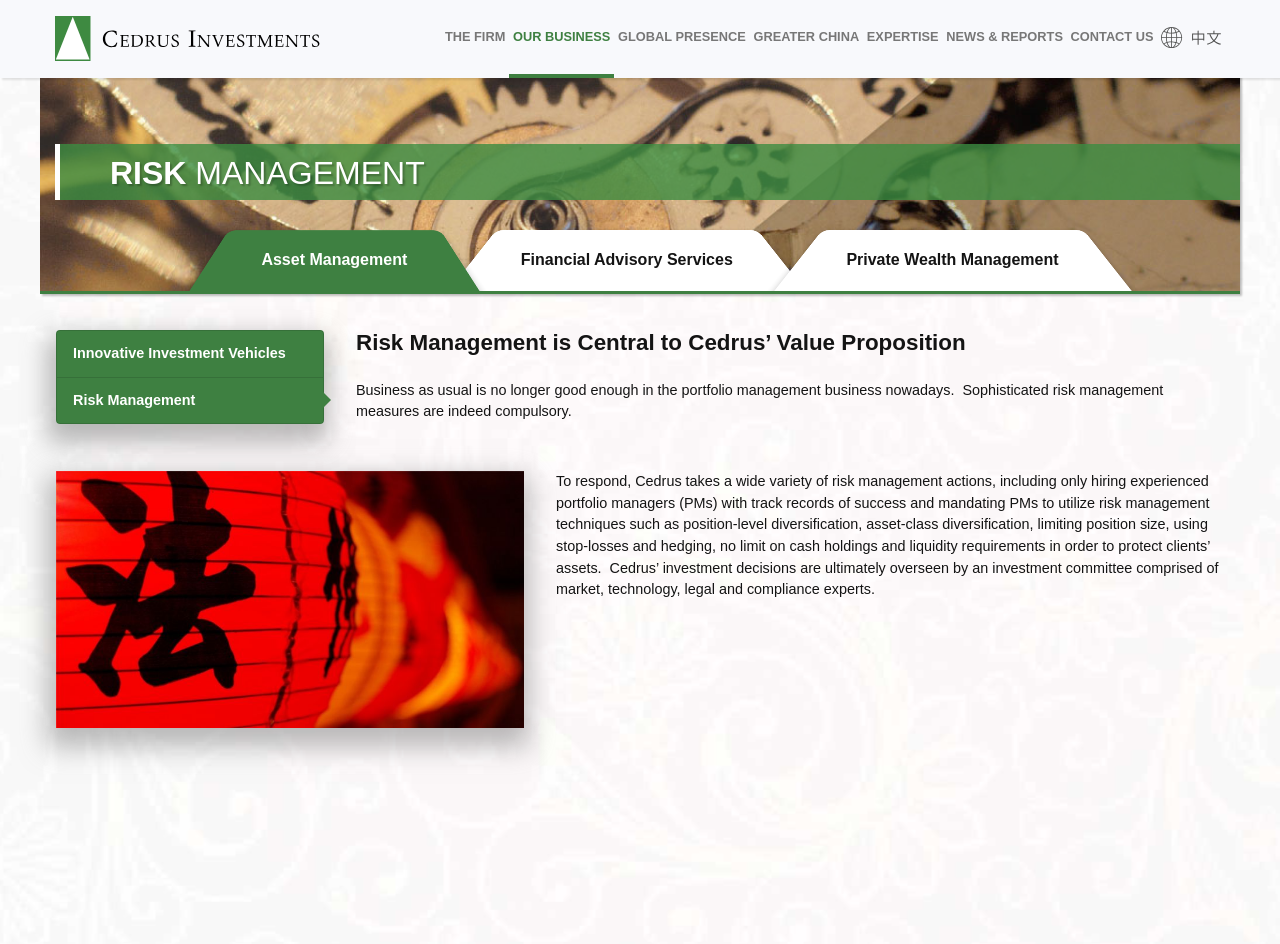Identify the bounding box coordinates for the element that needs to be clicked to fulfill this instruction: "Click the link to learn about the firm". Provide the coordinates in the format of four float numbers between 0 and 1: [left, top, right, bottom].

[0.345, 0.012, 0.398, 0.066]